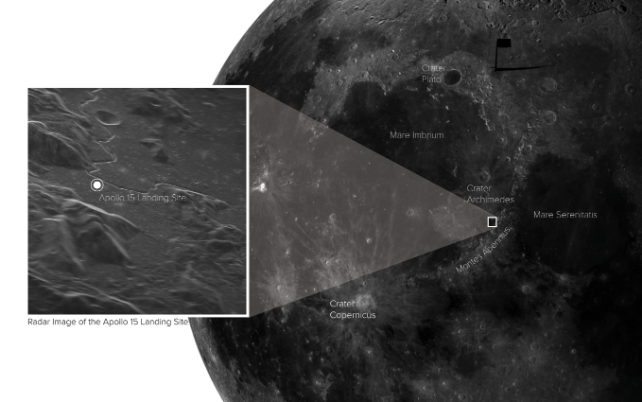What is the name of the company that developed the radar system?
From the screenshot, supply a one-word or short-phrase answer.

Raytheon Intelligence & Space